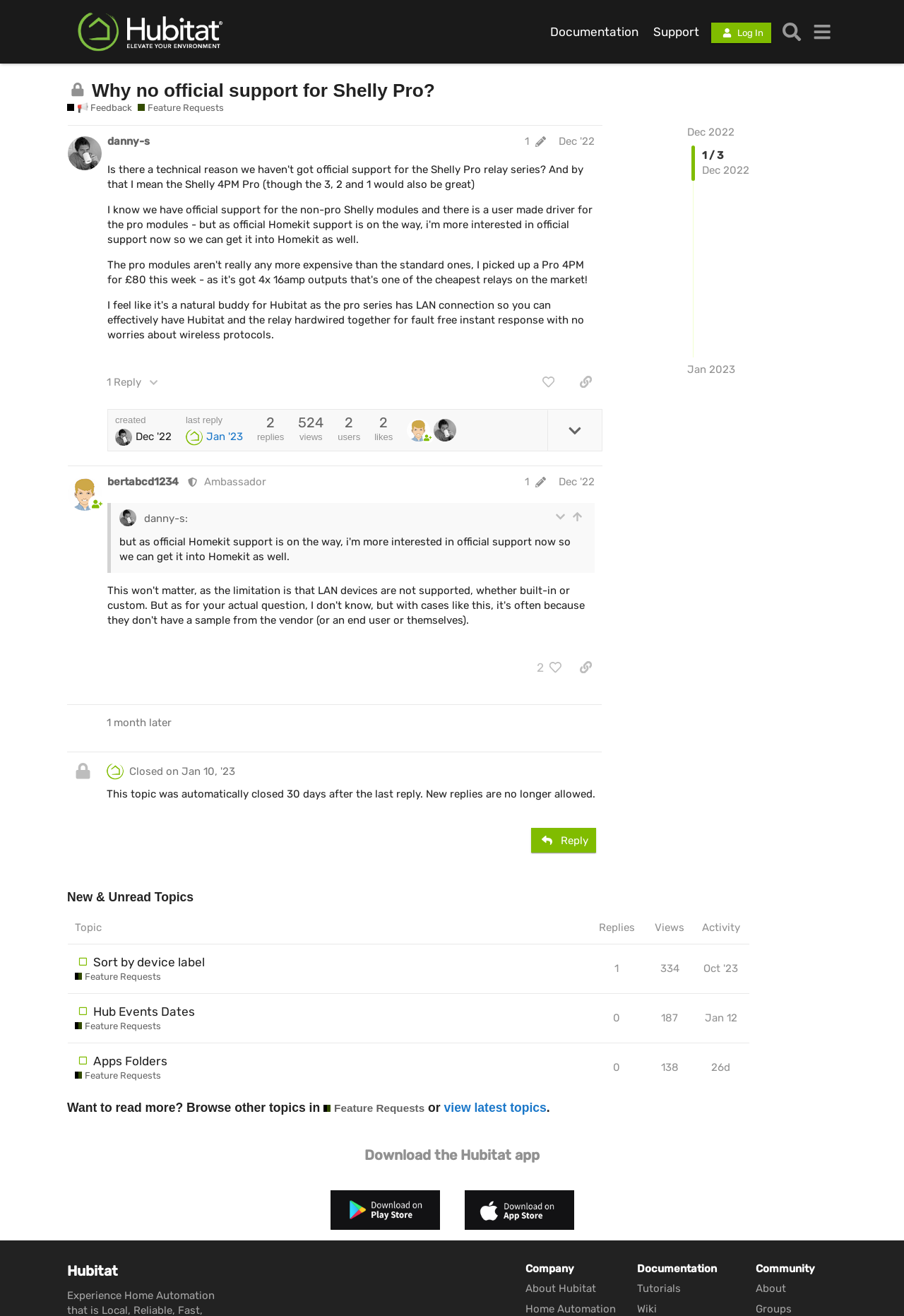Please locate the clickable area by providing the bounding box coordinates to follow this instruction: "View new and unread topics".

[0.074, 0.675, 0.829, 0.83]